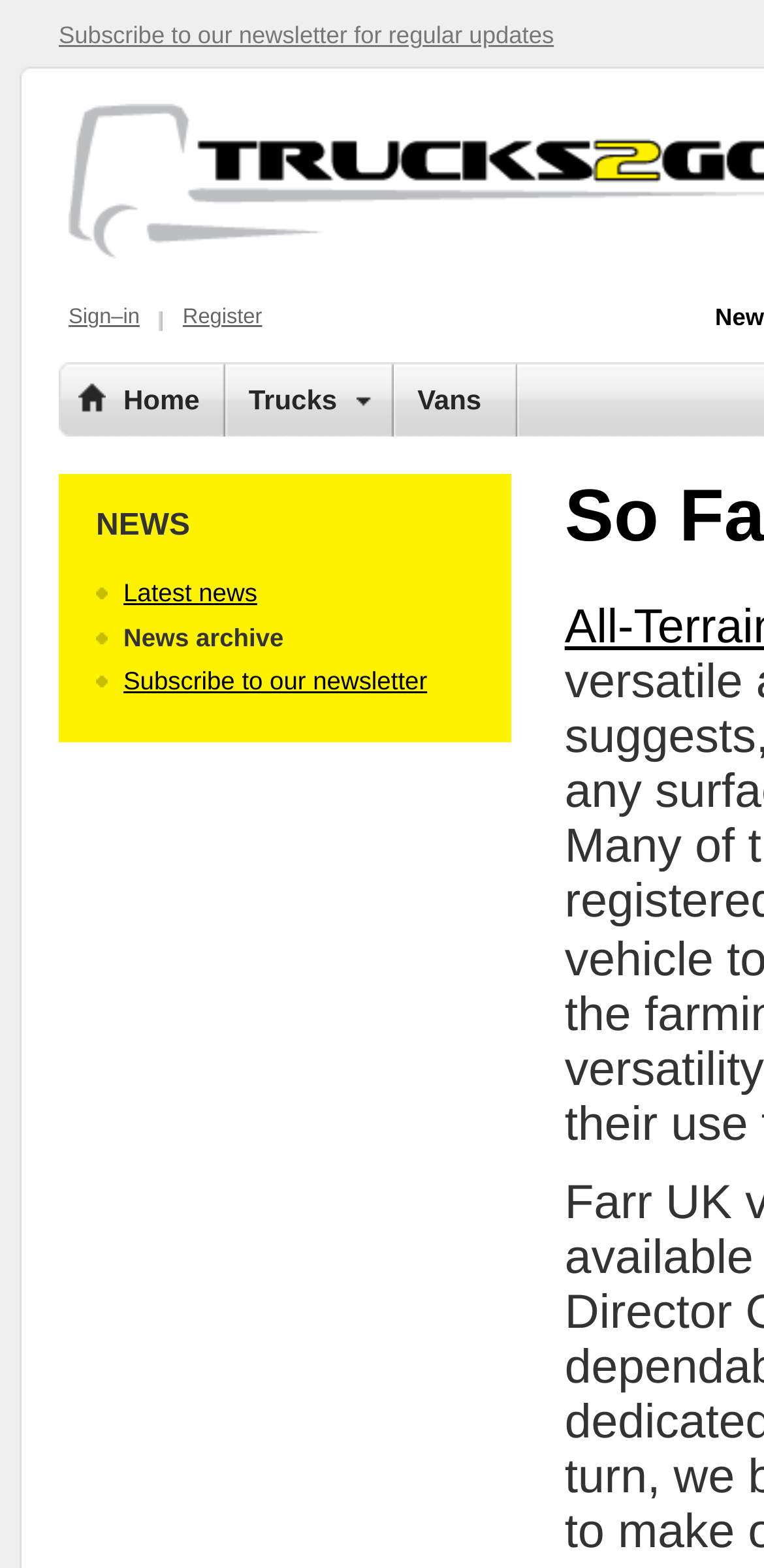Determine the bounding box coordinates of the region to click in order to accomplish the following instruction: "Register for an account". Provide the coordinates as four float numbers between 0 and 1, specifically [left, top, right, bottom].

[0.239, 0.195, 0.343, 0.21]